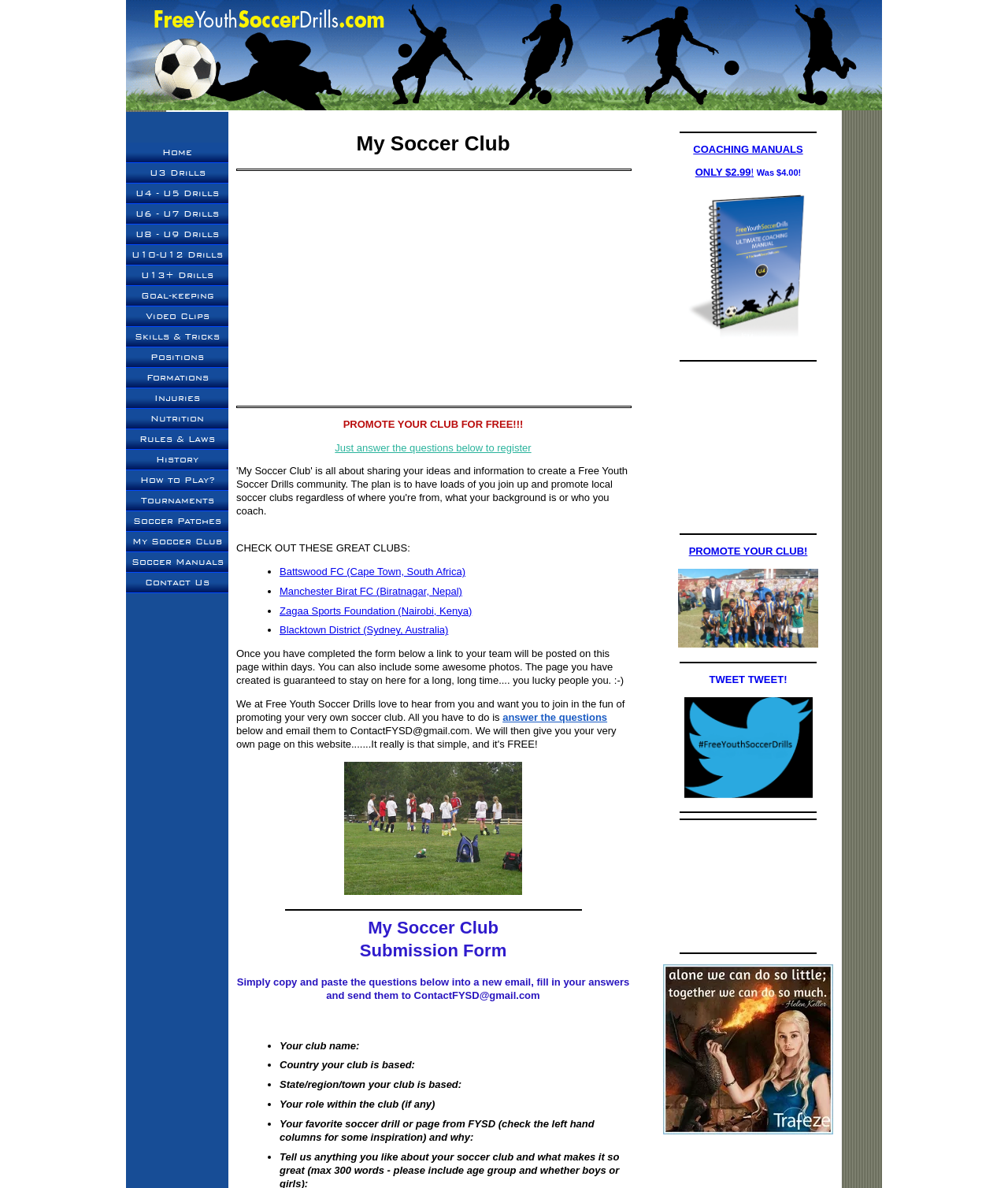Can you specify the bounding box coordinates of the area that needs to be clicked to fulfill the following instruction: "Click on 'PROMOTE YOUR CLUB FOR FREE!!!'"?

[0.34, 0.352, 0.519, 0.362]